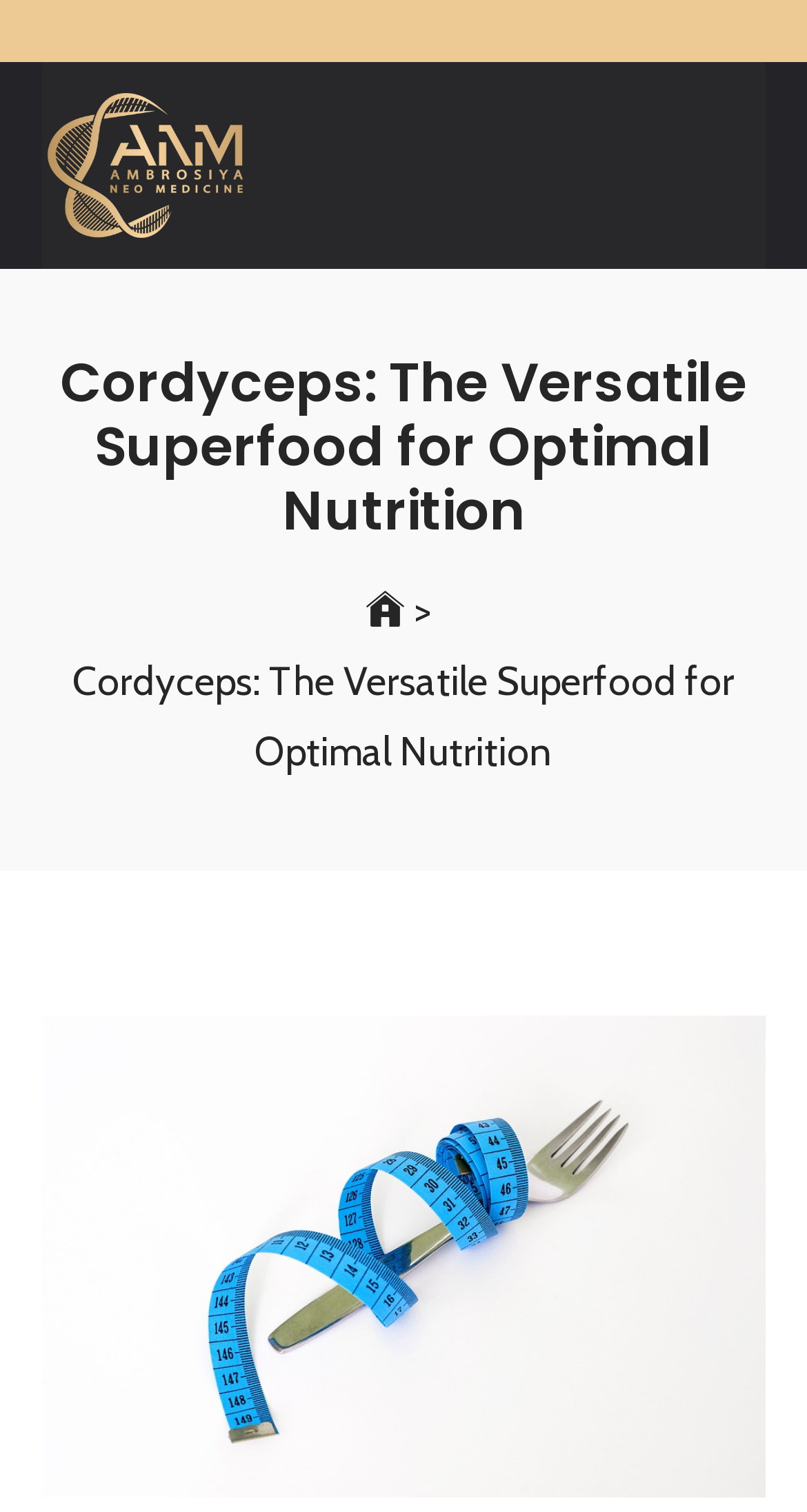Given the element description: "Home", predict the bounding box coordinates of this UI element. The coordinates must be four float numbers between 0 and 1, given as [left, top, right, bottom].

[0.453, 0.388, 0.501, 0.42]